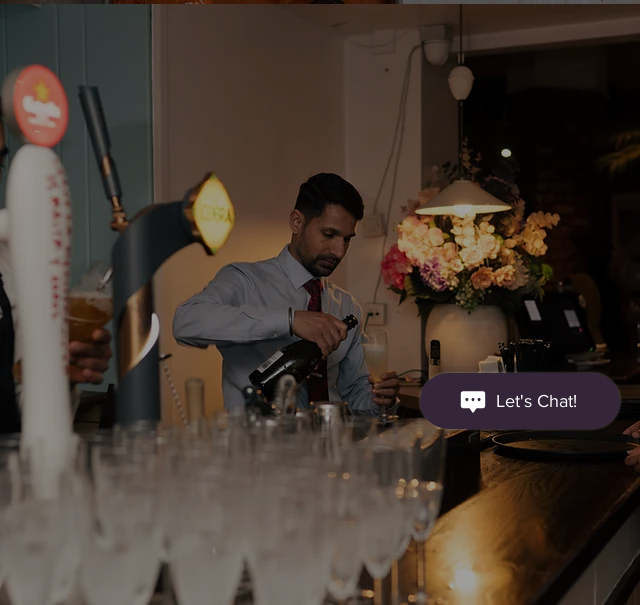Answer the question below with a single word or a brief phrase: 
What is behind the bartender in the image?

A bouquet of flowers